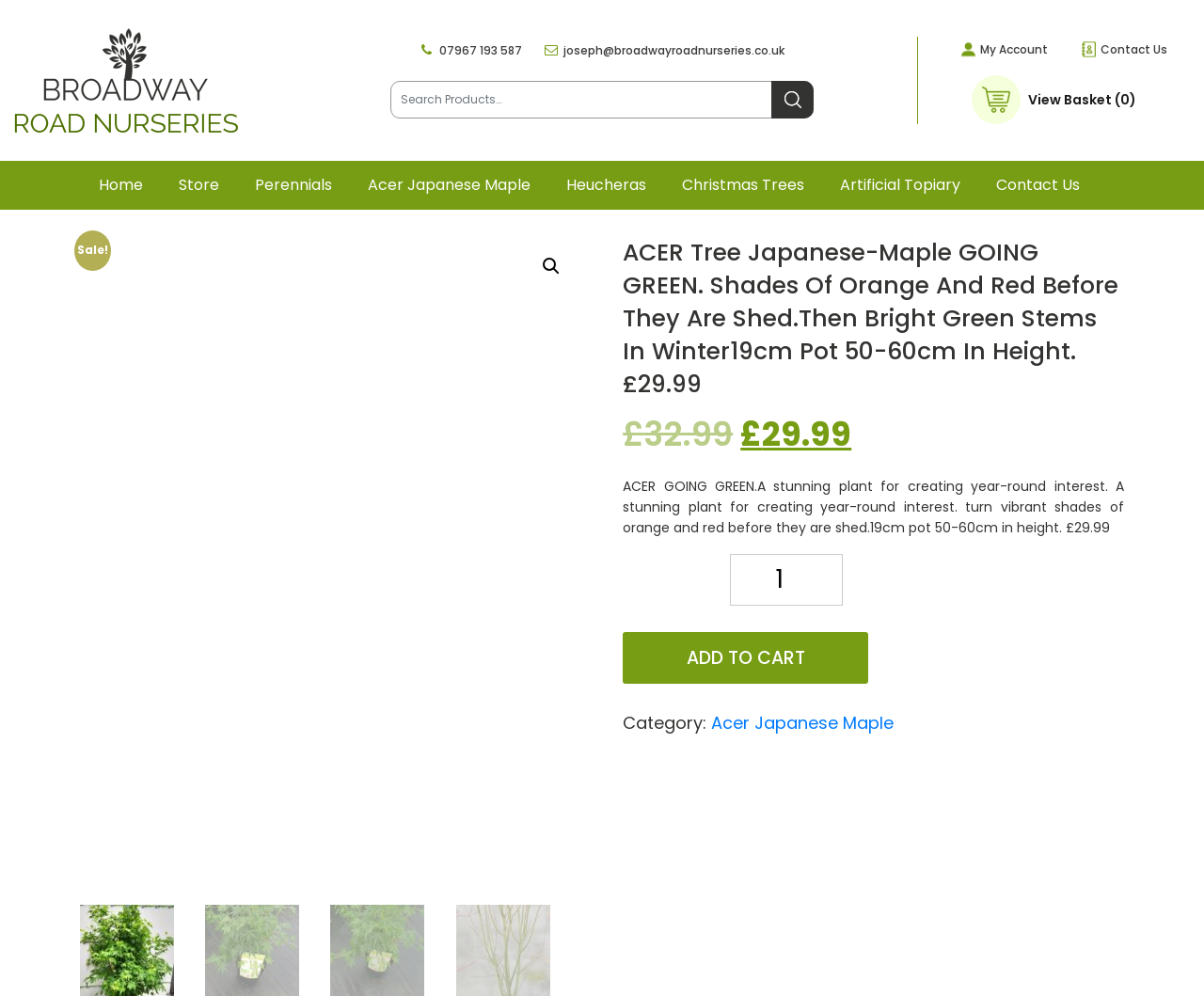Identify the bounding box coordinates for the region of the element that should be clicked to carry out the instruction: "Search for products". The bounding box coordinates should be four float numbers between 0 and 1, i.e., [left, top, right, bottom].

[0.324, 0.081, 0.676, 0.119]